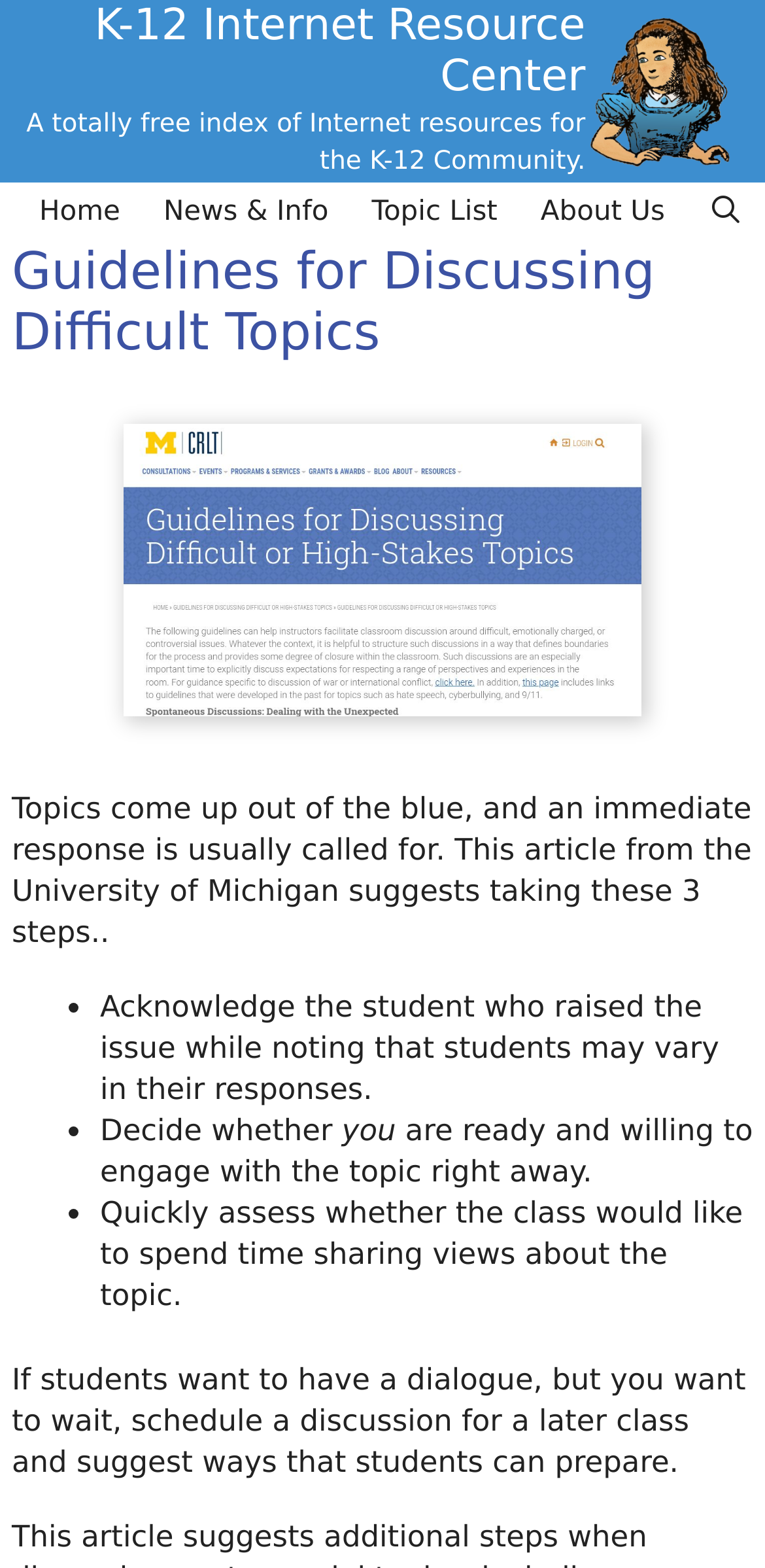Please reply to the following question using a single word or phrase: 
What are the three steps suggested in the article?

Acknowledge, Decide, Quickly Assess